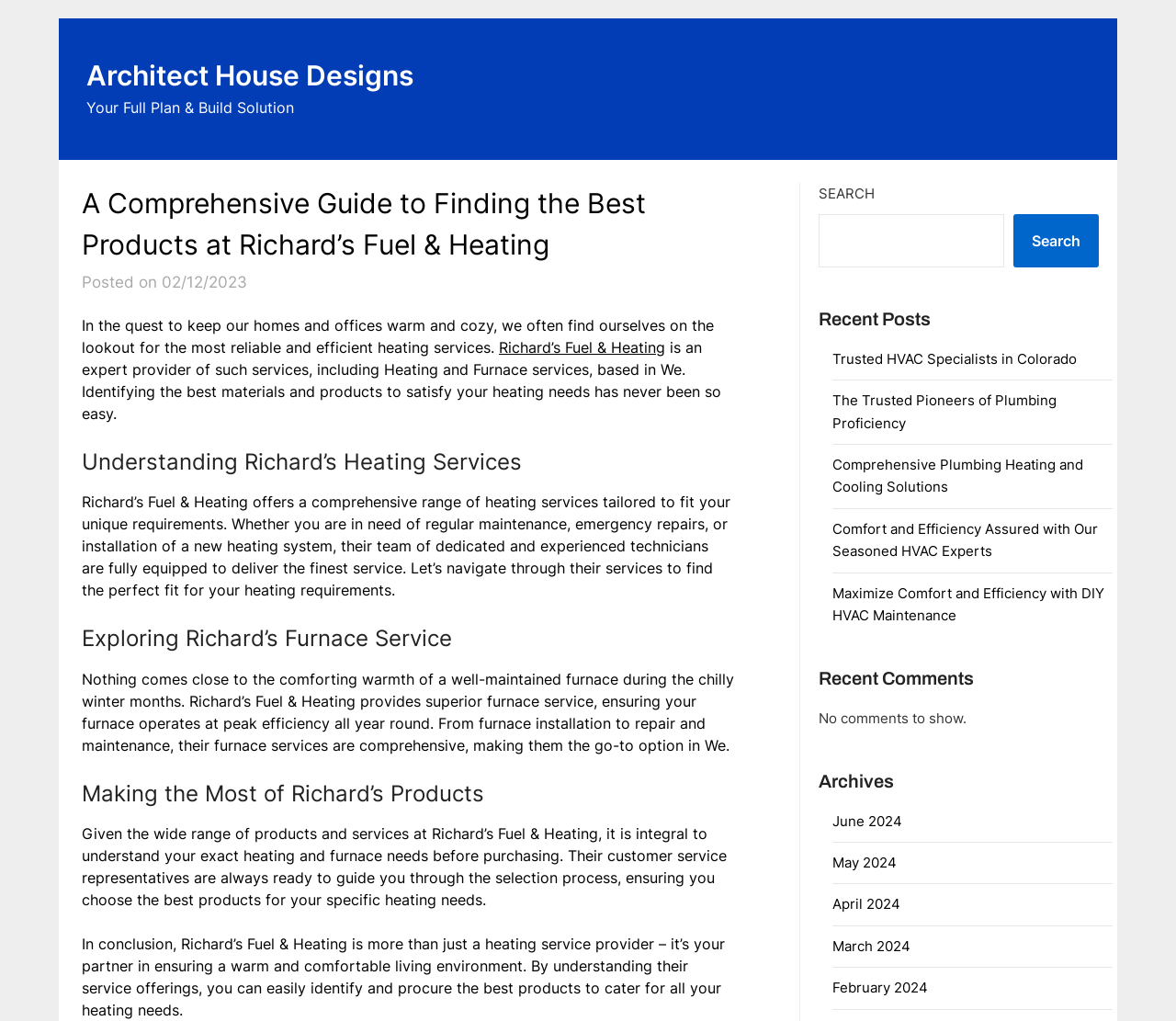Can you specify the bounding box coordinates of the area that needs to be clicked to fulfill the following instruction: "Explore recent posts"?

[0.696, 0.298, 0.934, 0.328]